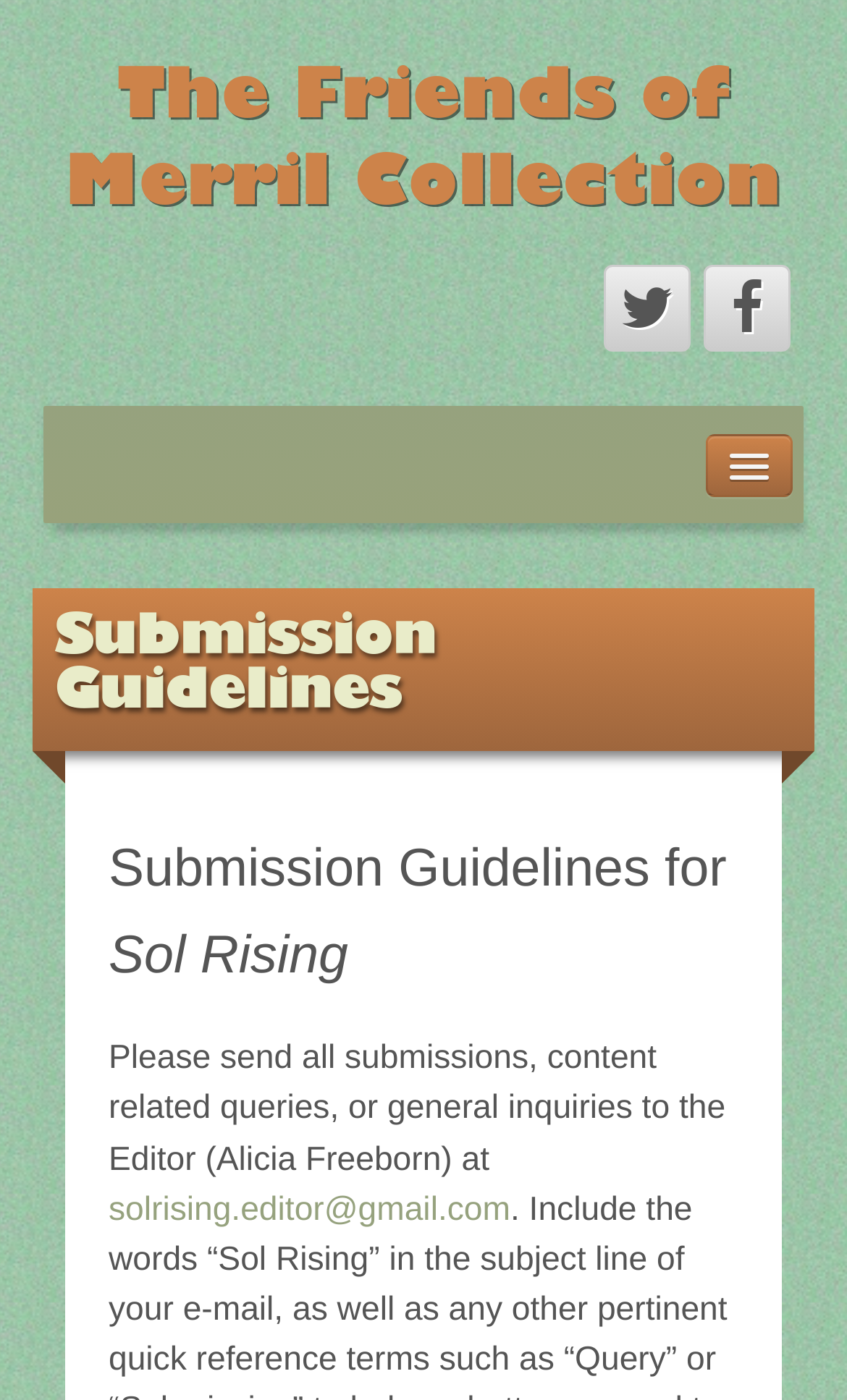Please find the bounding box coordinates for the clickable element needed to perform this instruction: "view submission guidelines".

[0.141, 0.879, 0.61, 0.947]